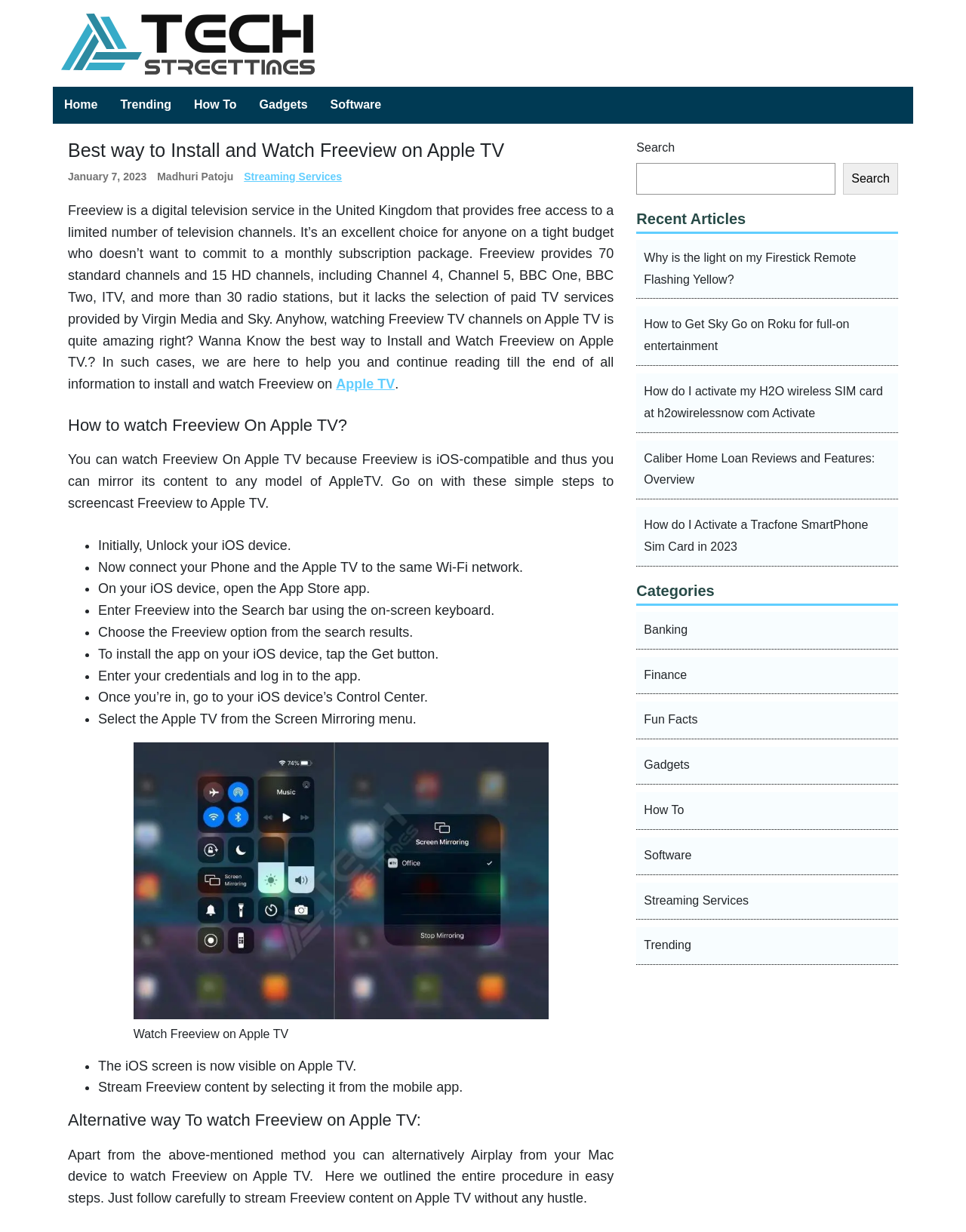How many categories are listed on the webpage?
Look at the image and answer the question using a single word or phrase.

9 categories